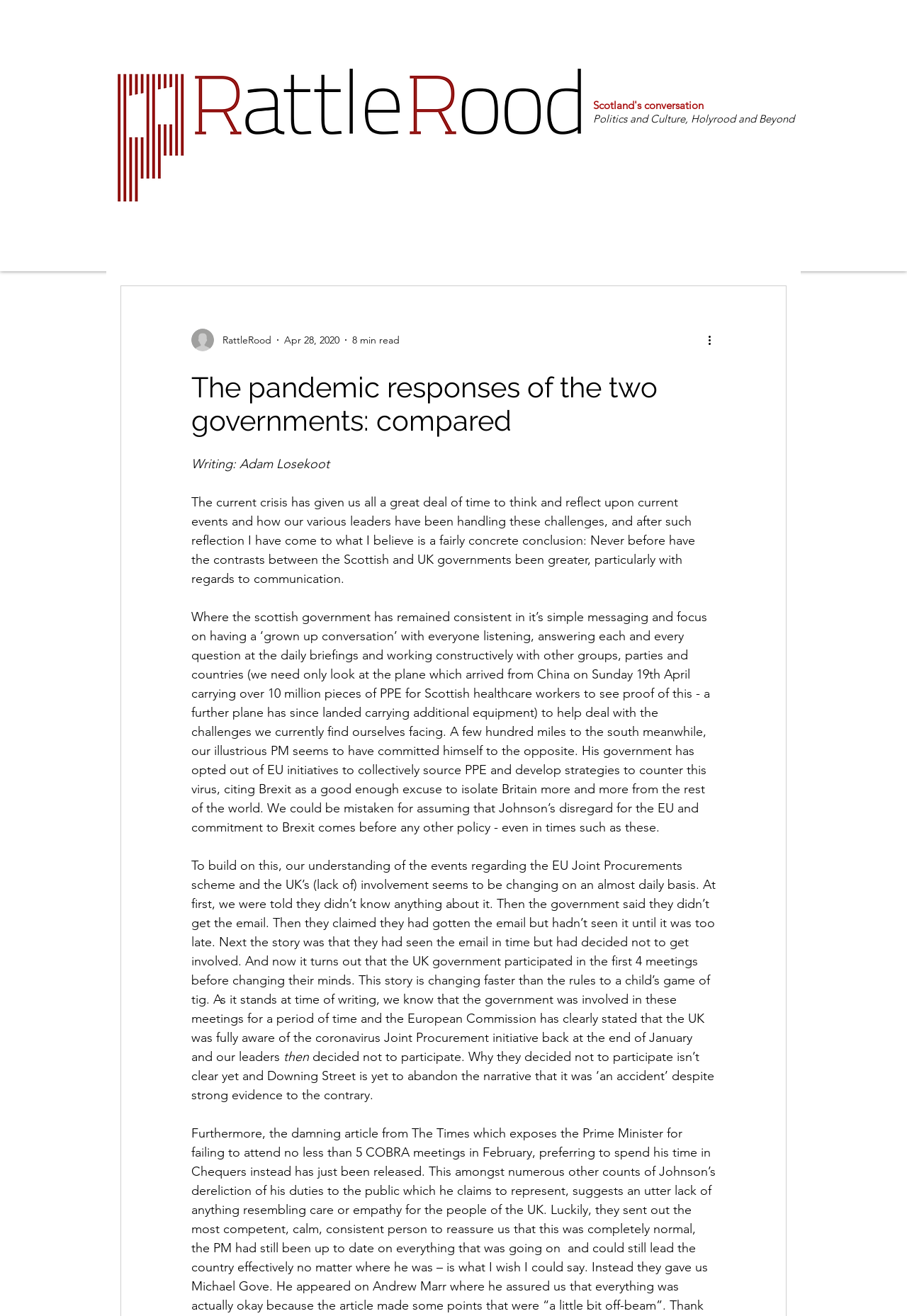How many links are in the navigation menu?
Use the image to give a comprehensive and detailed response to the question.

The navigation menu can be found near the top of the webpage, and it contains 6 links: 'Home', 'Analysis', 'News', 'Comment', 'Sketch', and 'REPUBLIC OF LETTERS'.